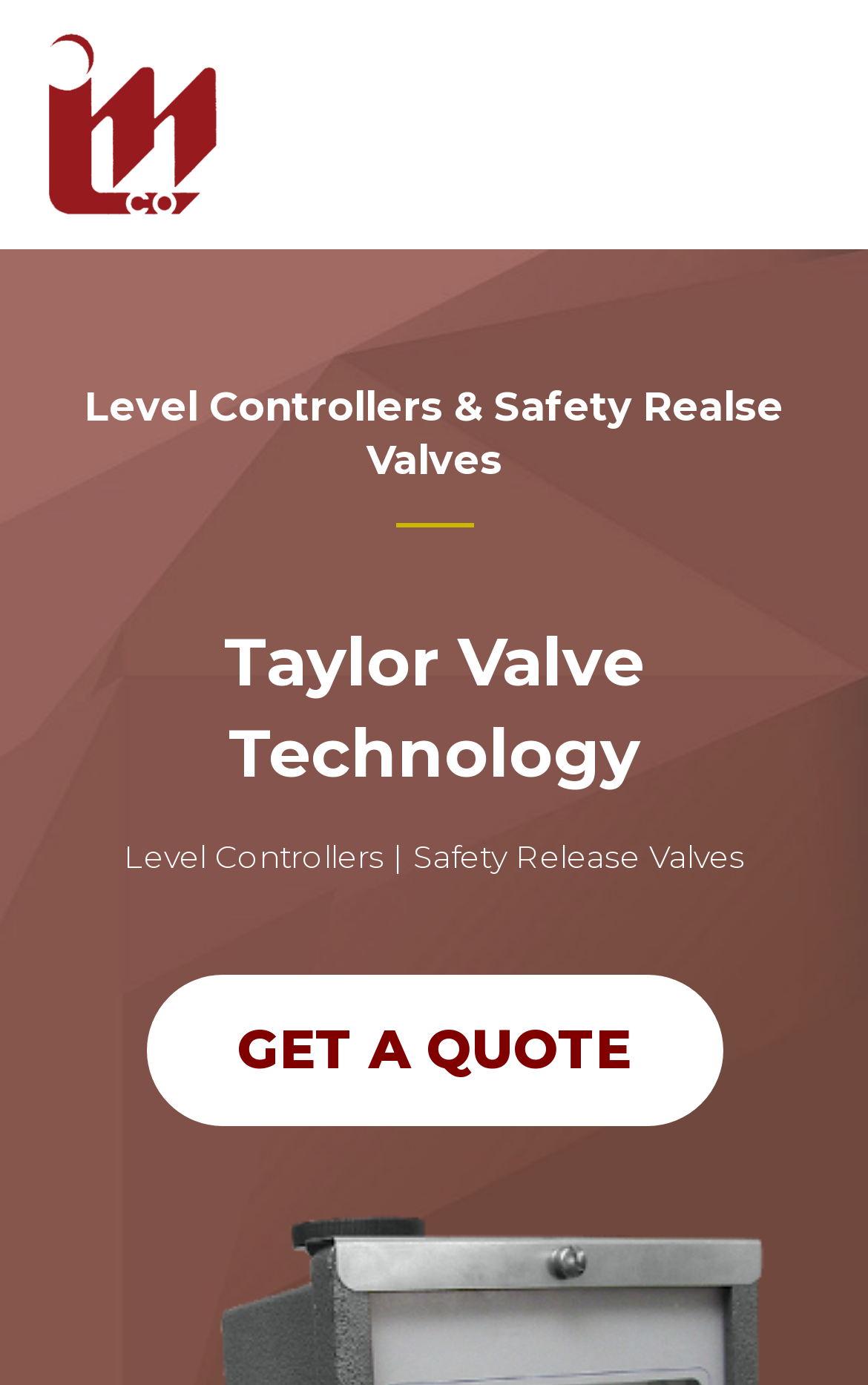Provide the bounding box coordinates of the HTML element this sentence describes: "Main Menu". The bounding box coordinates consist of four float numbers between 0 and 1, i.e., [left, top, right, bottom].

[0.84, 0.056, 0.949, 0.124]